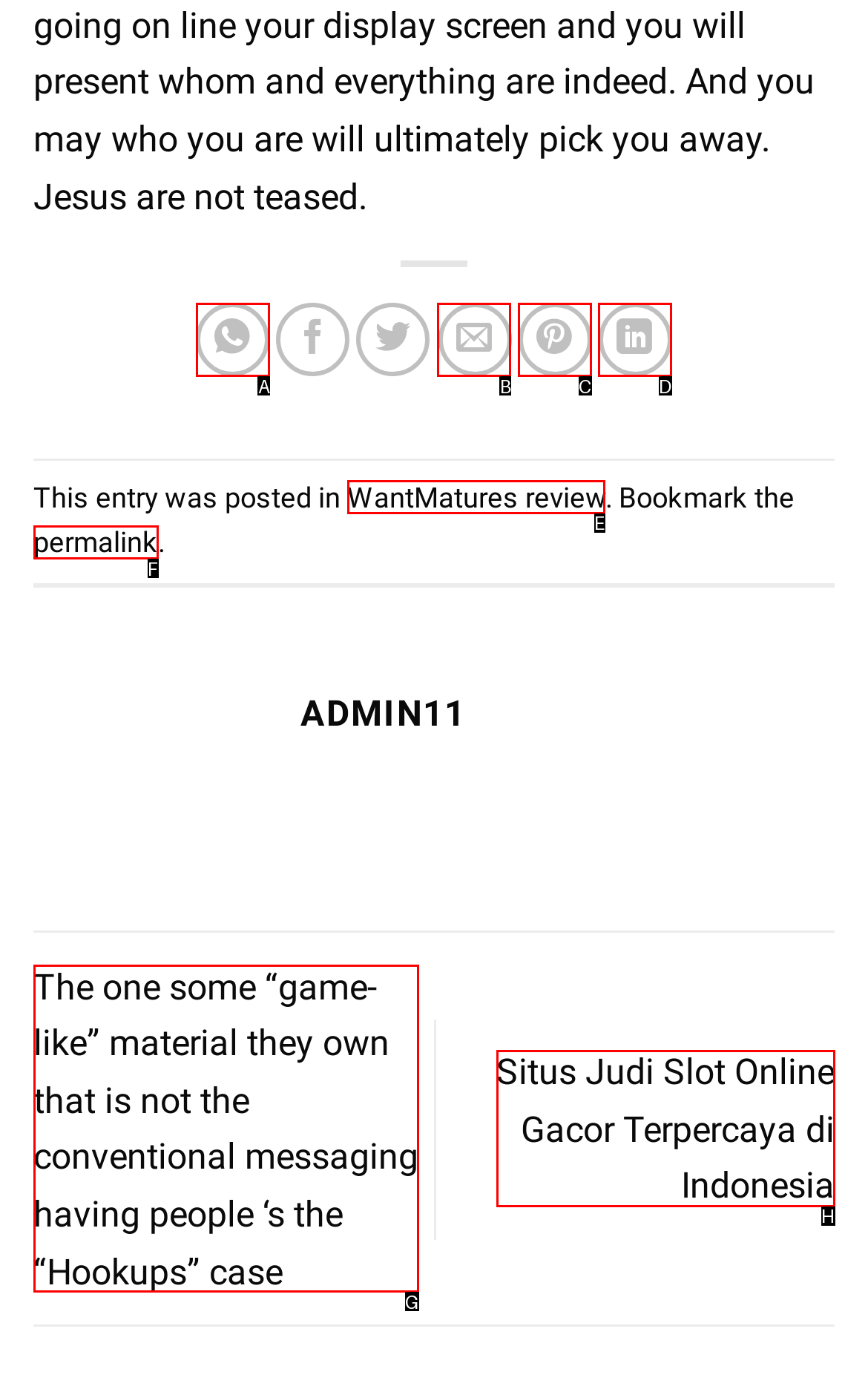Choose the letter of the option that needs to be clicked to perform the task: Click on Abingdon. Answer with the letter.

None